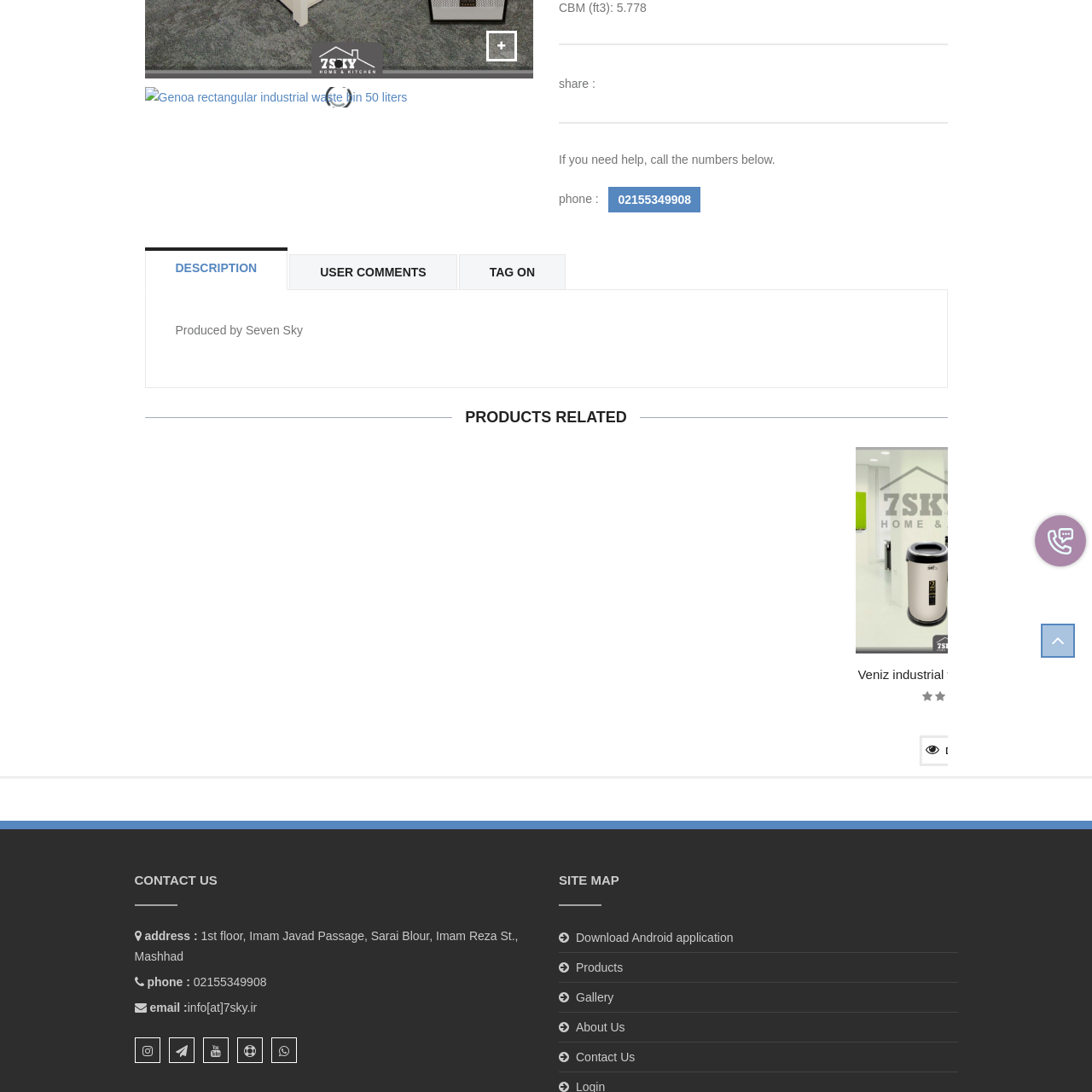What is the name of the waste bin?  
Concentrate on the image marked with the red box and respond with a detailed answer that is fully based on the content of the image.

The caption explicitly labels the waste bin as 'Genoa', which is likely the product name or model name of the bin.